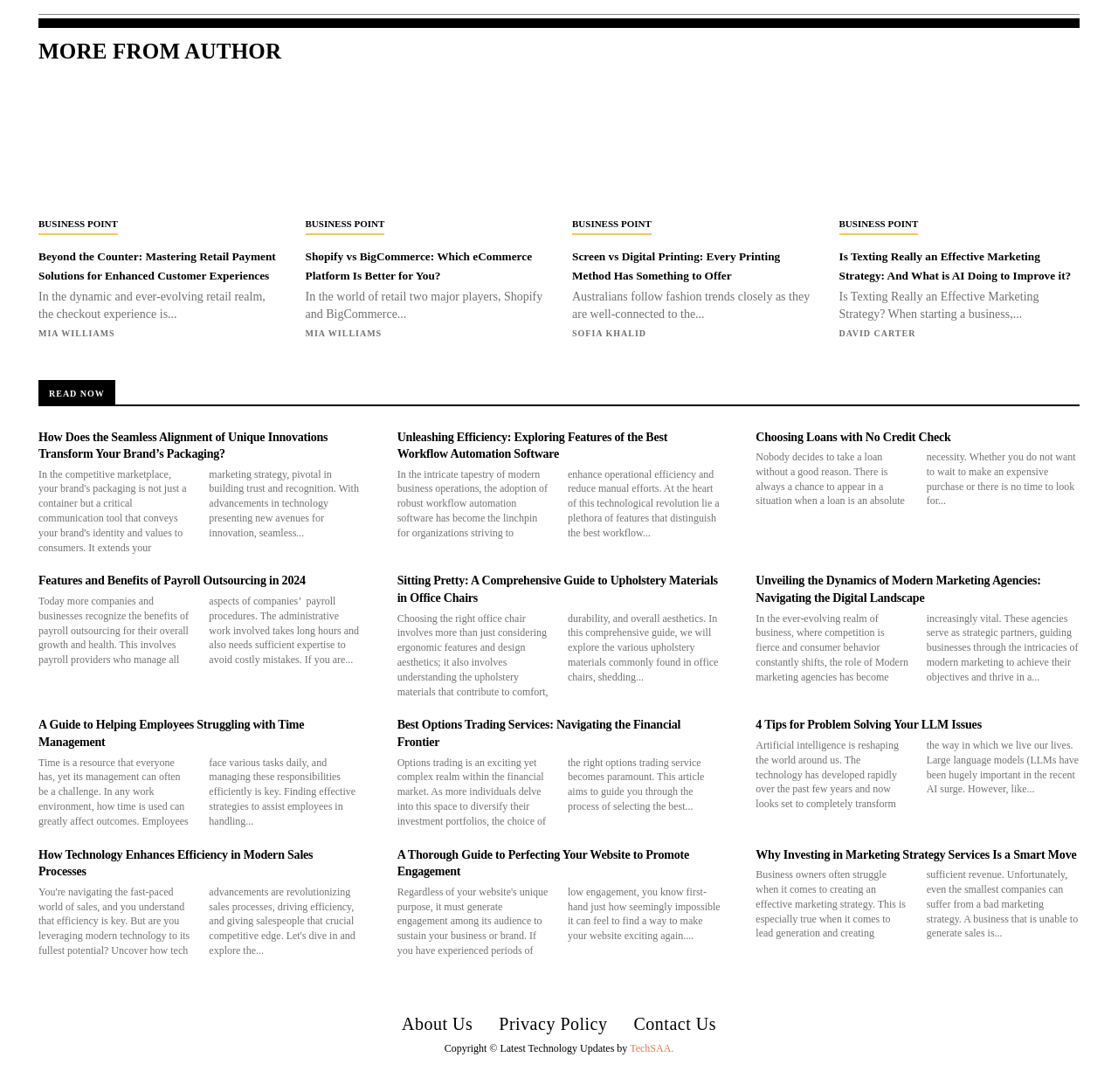Given the element description "Contact Us" in the screenshot, predict the bounding box coordinates of that UI element.

[0.567, 0.943, 0.641, 0.967]